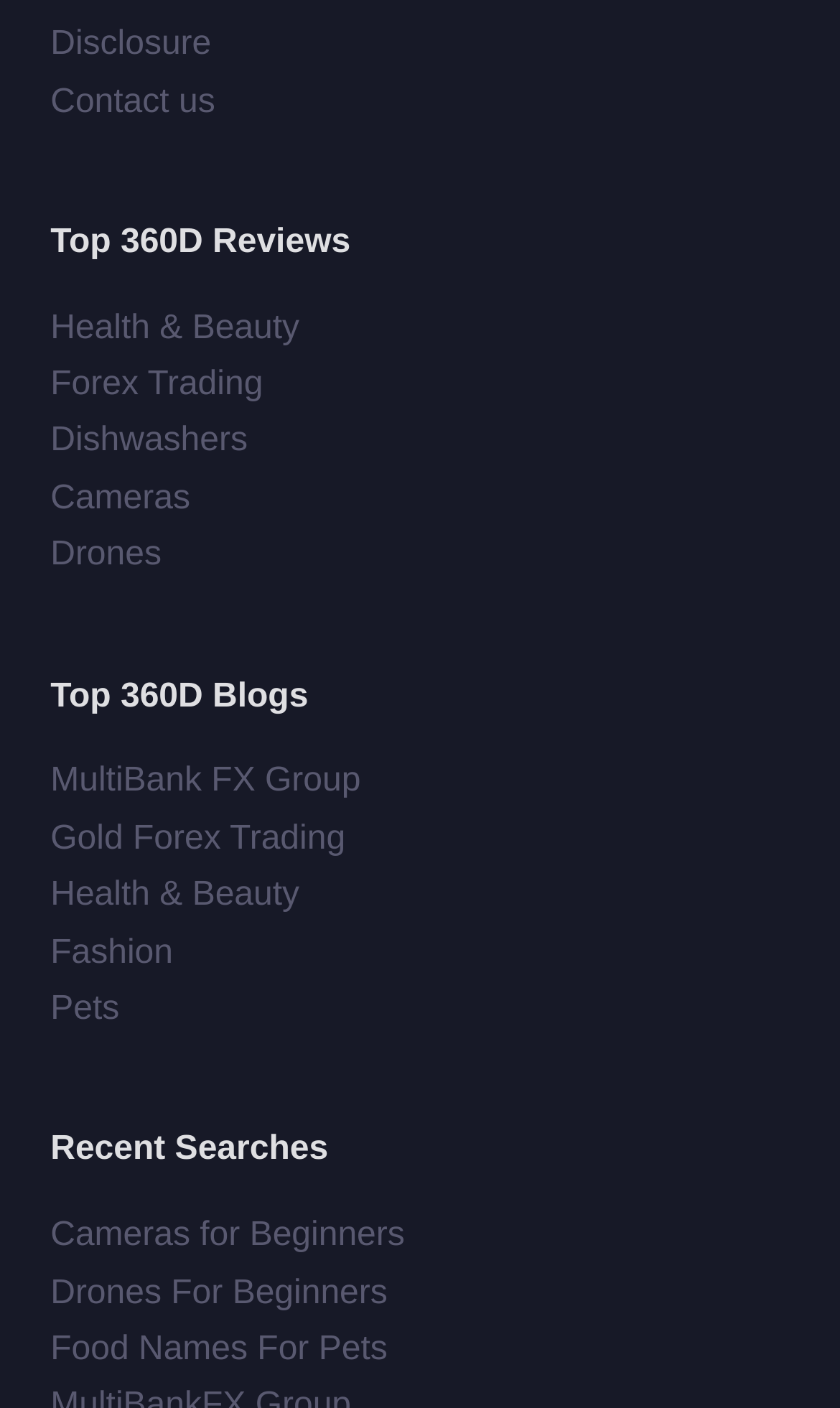Locate the bounding box coordinates of the area to click to fulfill this instruction: "Go to Health & Beauty page". The bounding box should be presented as four float numbers between 0 and 1, in the order [left, top, right, bottom].

[0.06, 0.22, 0.356, 0.246]